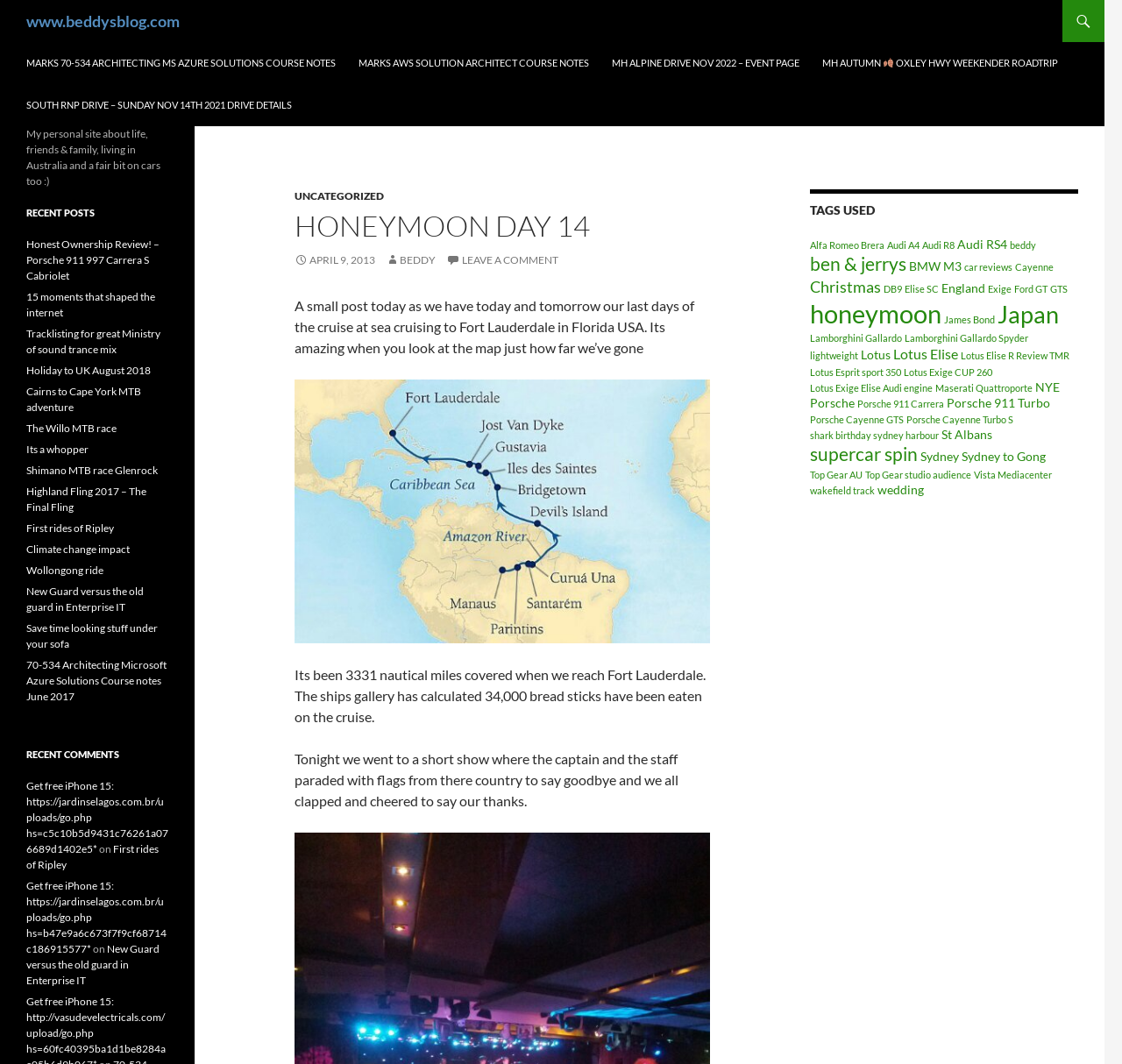Identify the bounding box coordinates of the element that should be clicked to fulfill this task: "Check the 'beddy' tag". The coordinates should be provided as four float numbers between 0 and 1, i.e., [left, top, right, bottom].

[0.9, 0.225, 0.923, 0.236]